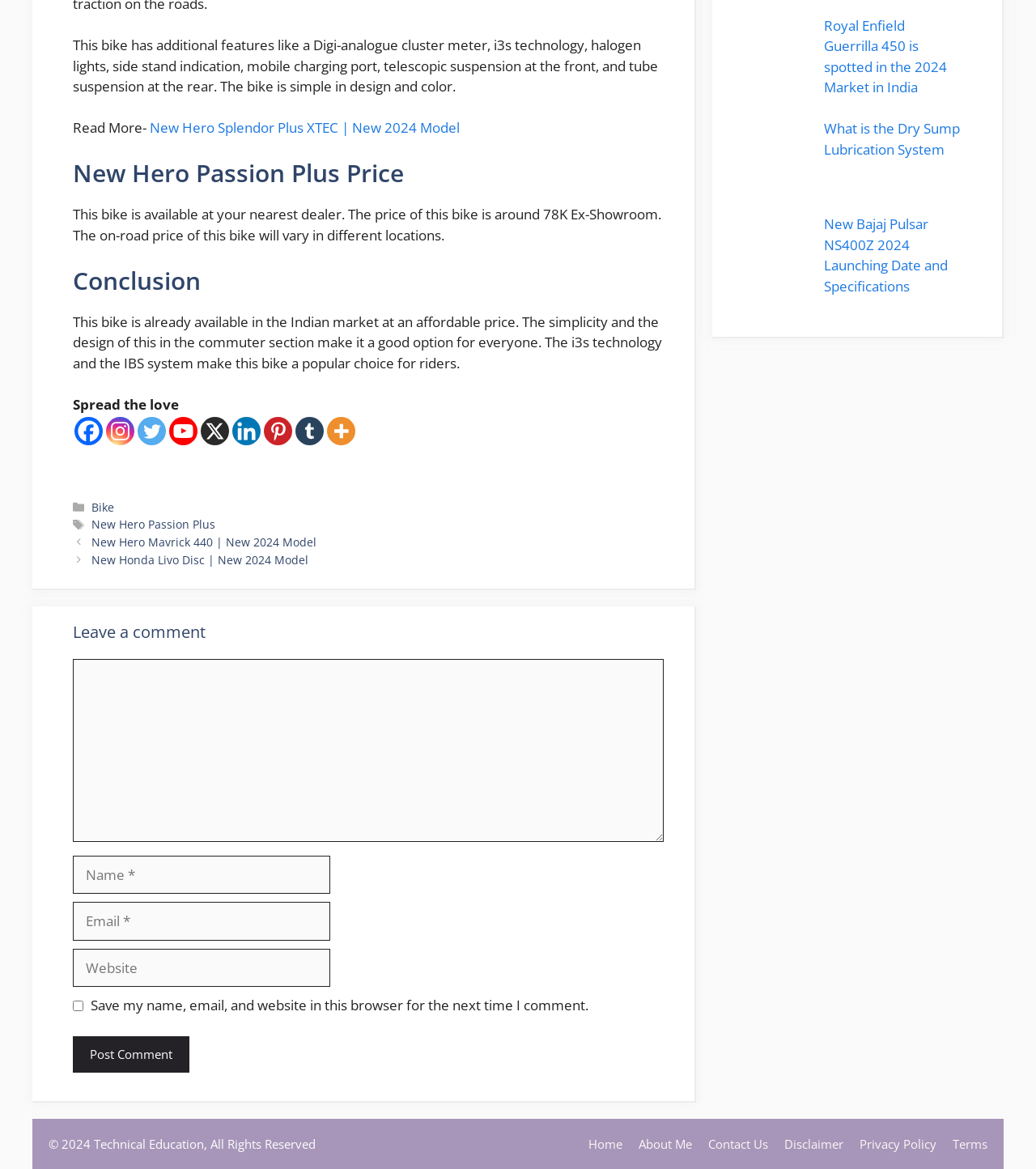Locate the bounding box coordinates of the item that should be clicked to fulfill the instruction: "Click on the Post Comment button".

[0.07, 0.887, 0.183, 0.917]